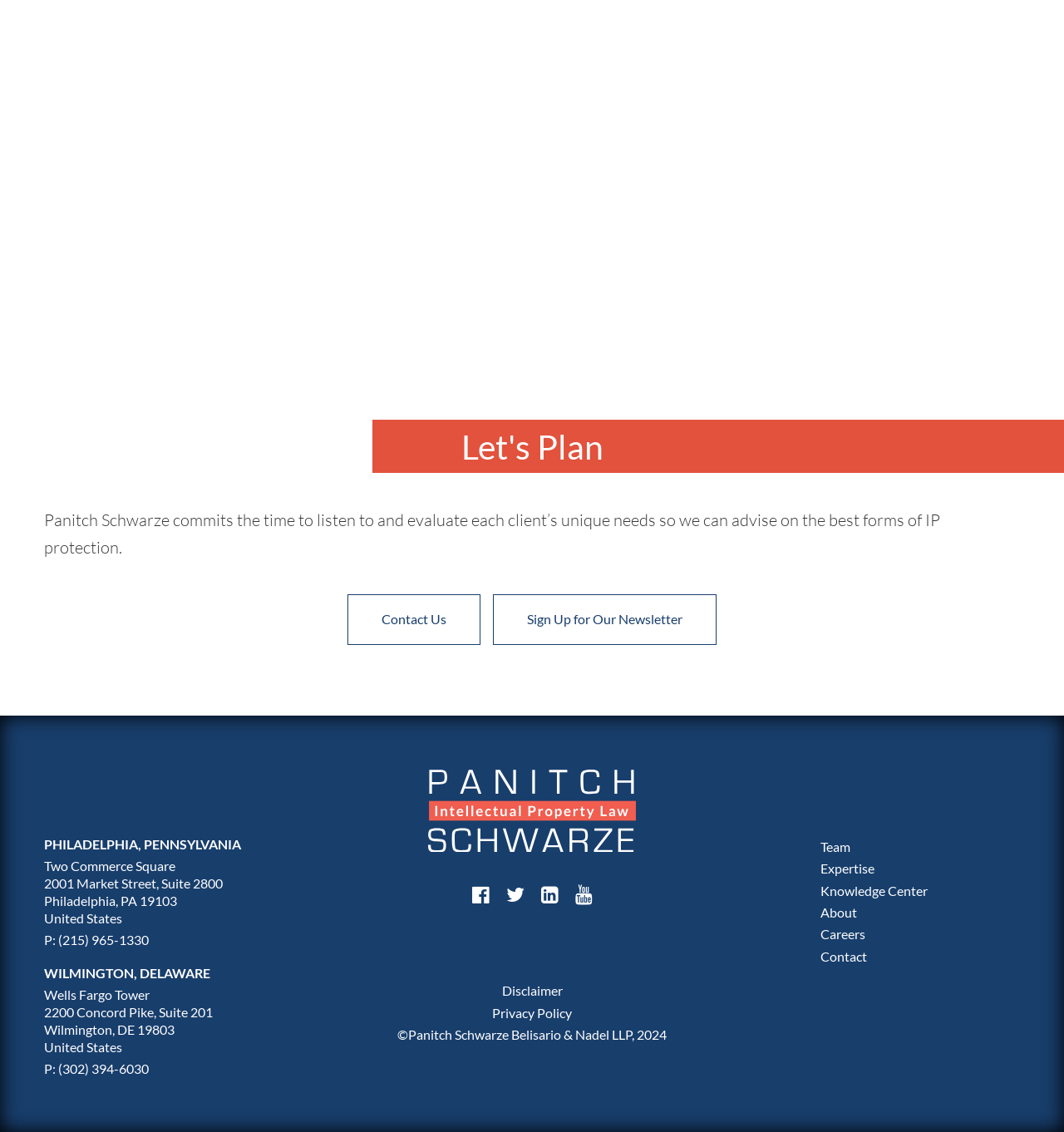Refer to the image and provide a thorough answer to this question:
What year is the copyright of the law firm's website?

I found the copyright year by looking at the text '©Panitch Schwarze Belisario & Nadel LLP, 2024' which is located at the bottom of the webpage.